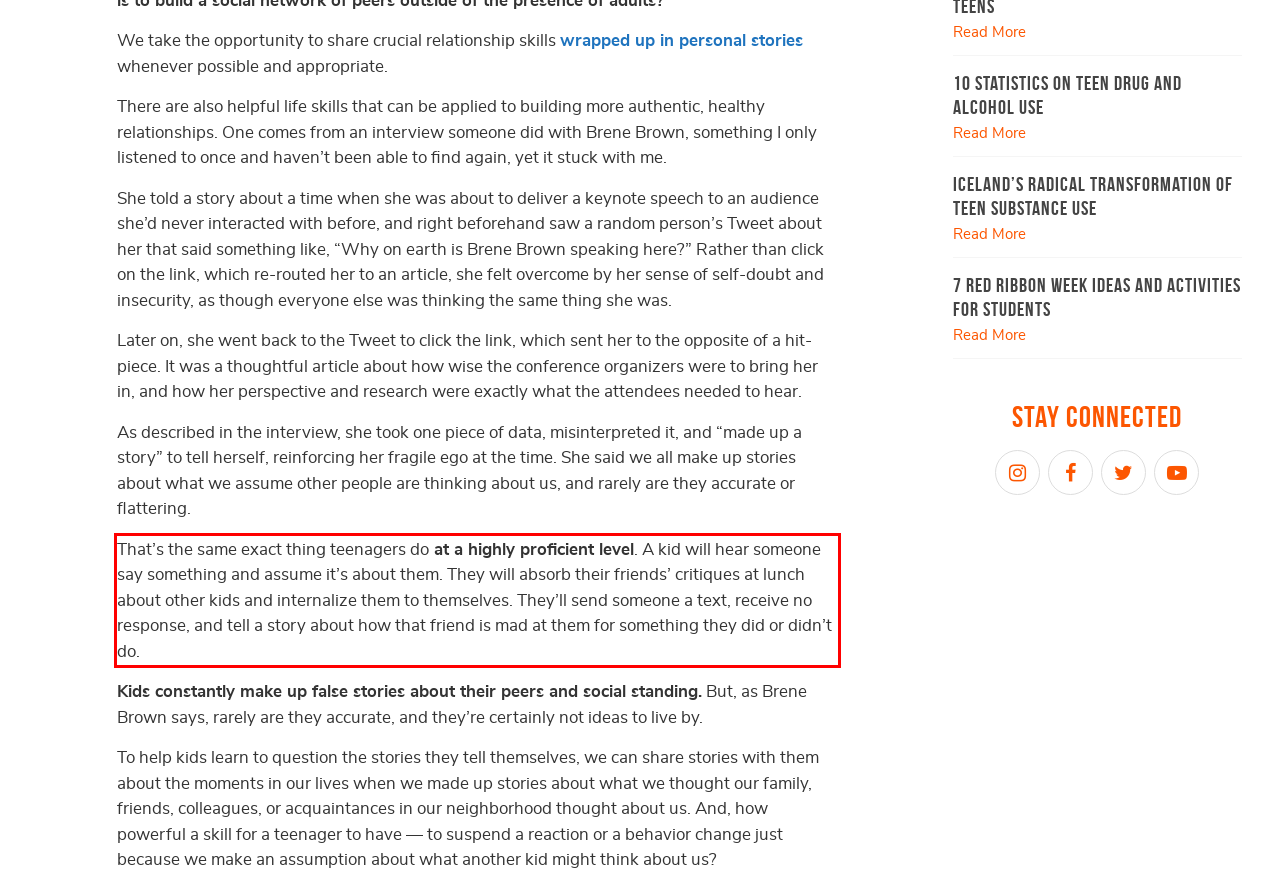Perform OCR on the text inside the red-bordered box in the provided screenshot and output the content.

That’s the same exact thing teenagers do at a highly proficient level. A kid will hear someone say something and assume it’s about them. They will absorb their friends’ critiques at lunch about other kids and internalize them to themselves. They’ll send someone a text, receive no response, and tell a story about how that friend is mad at them for something they did or didn’t do.